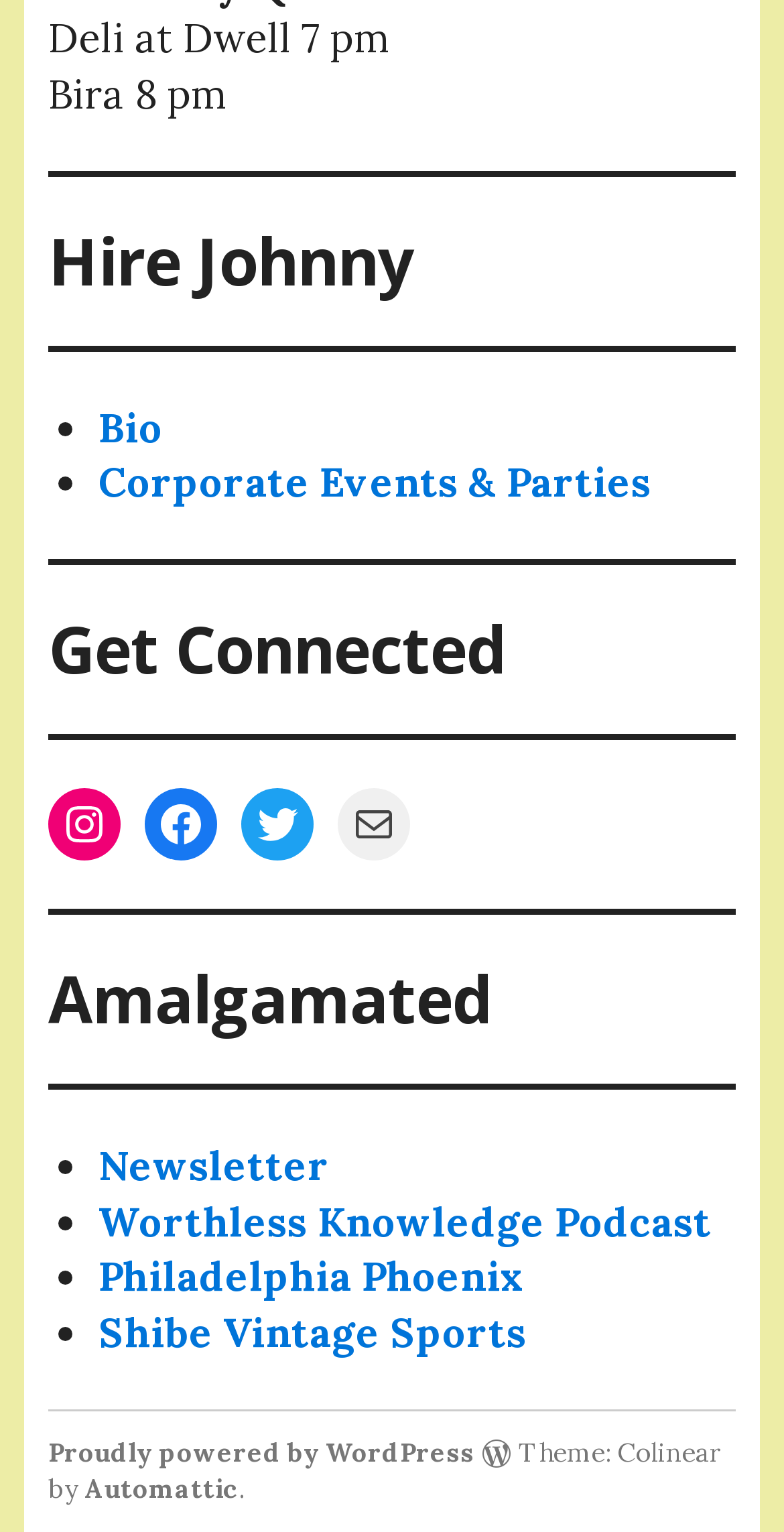Provide a single word or phrase answer to the question: 
What social media platform has a link at coordinates [0.185, 0.514, 0.277, 0.562]?

Facebook